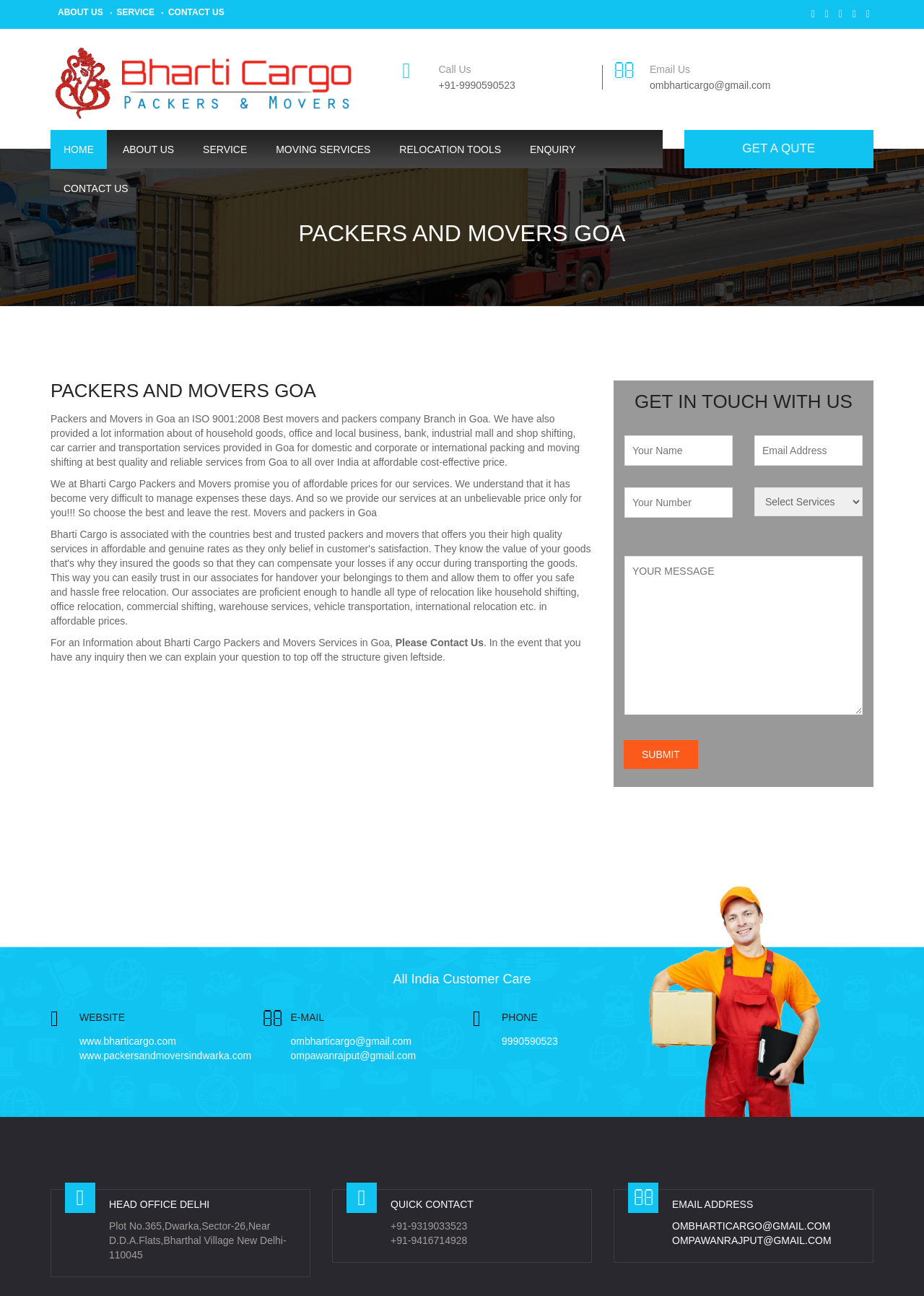Please find the bounding box for the UI component described as follows: "parent_node: Select Services placeholder="Email Address"".

[0.816, 0.336, 0.934, 0.359]